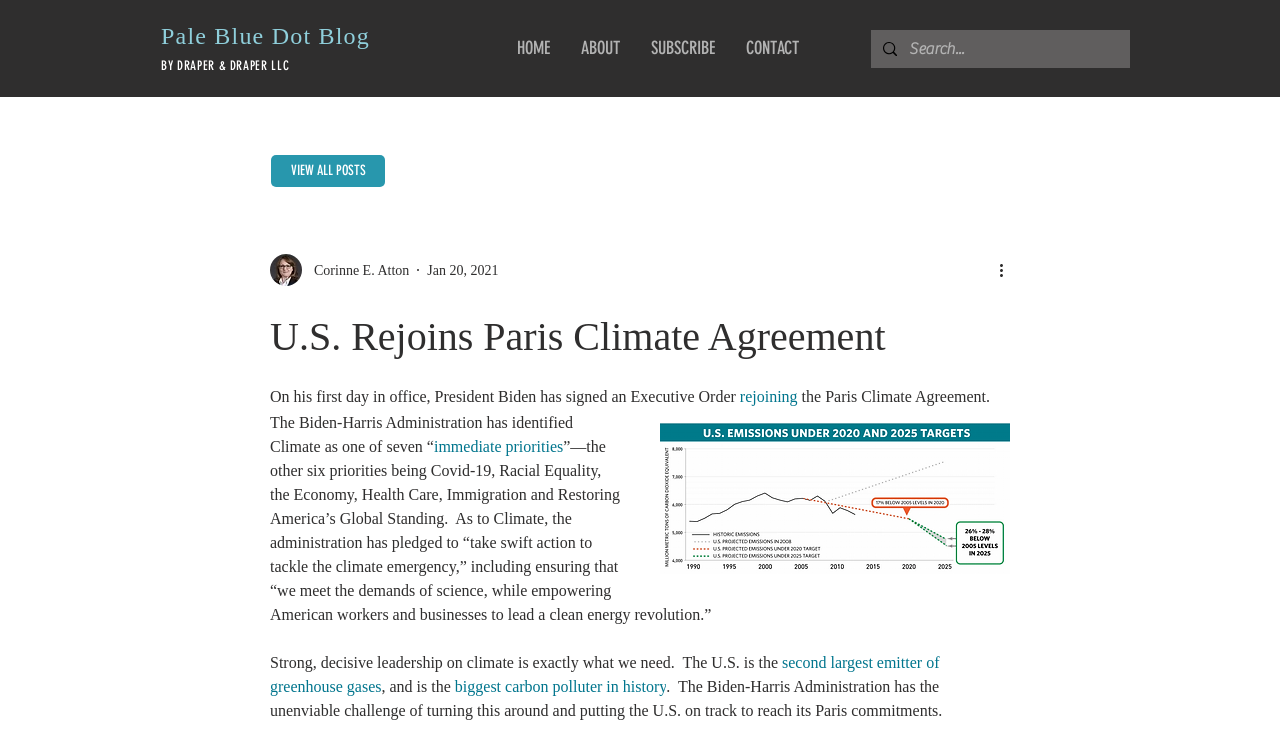What is the second largest emitter of greenhouse gases?
Provide a short answer using one word or a brief phrase based on the image.

The U.S.